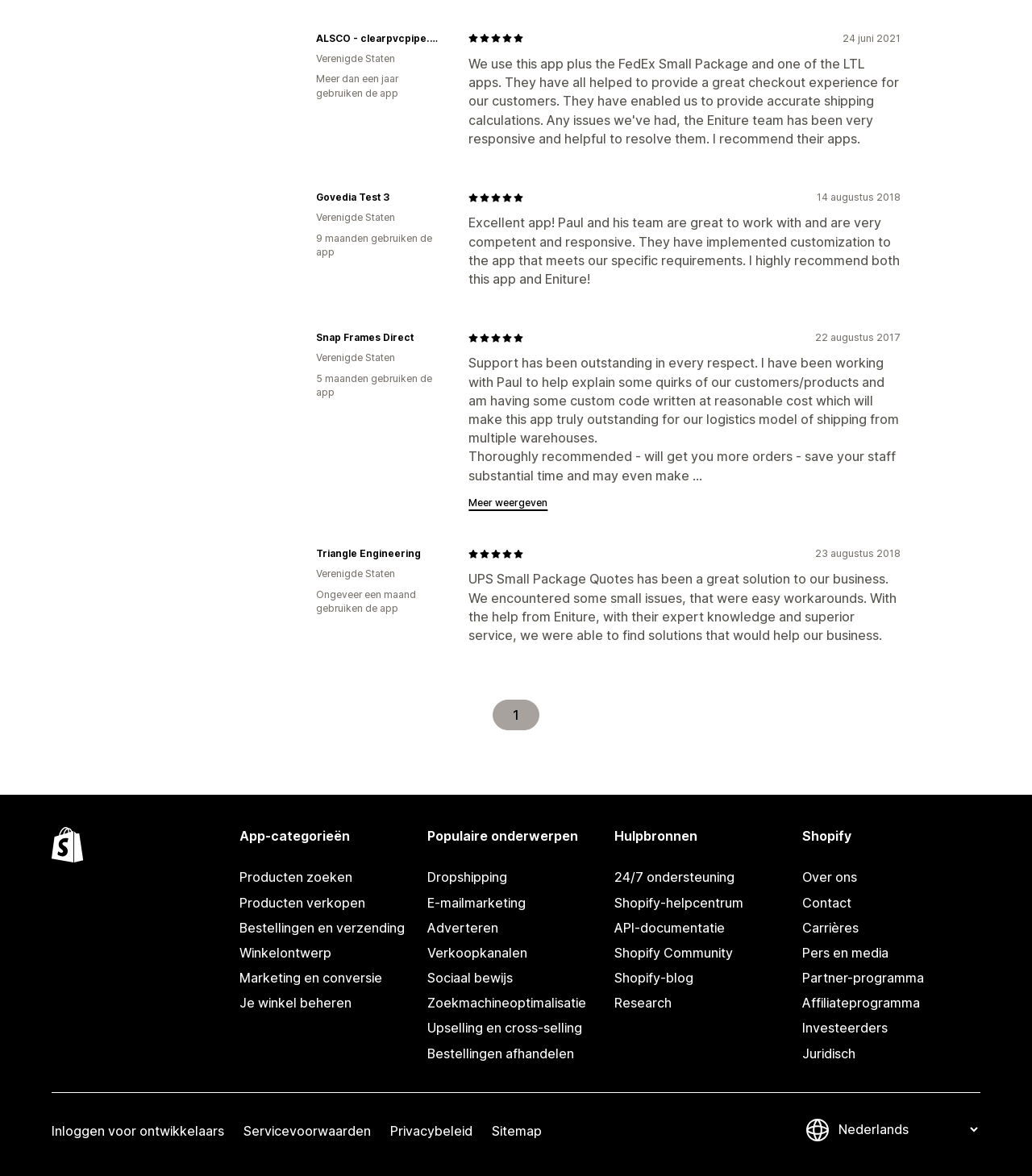What is the rating of the app?
Look at the image and answer with only one word or phrase.

5 out of 5 stars